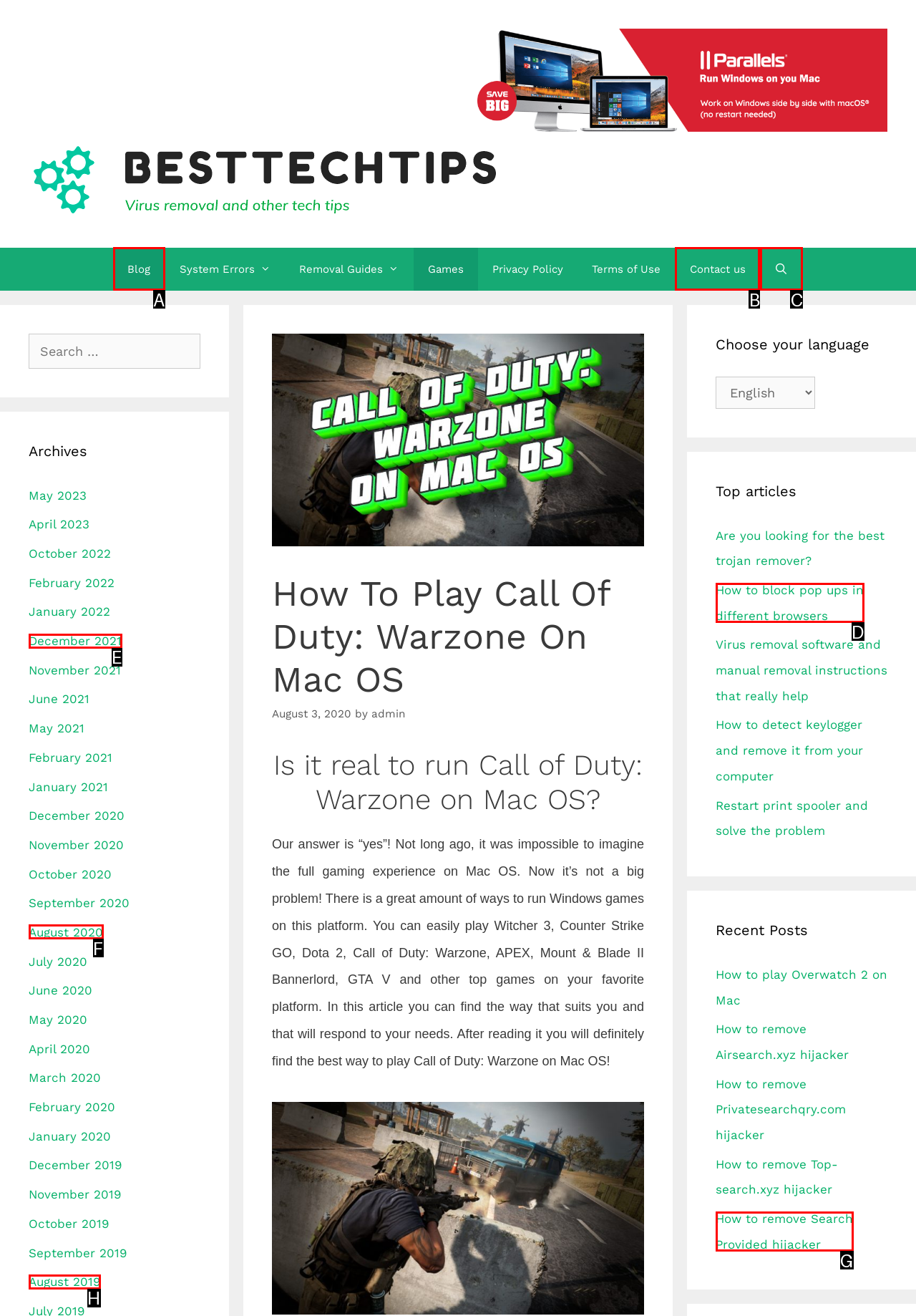Identify the option that corresponds to the description: aria-label="Open Search Bar" 
Provide the letter of the matching option from the available choices directly.

C